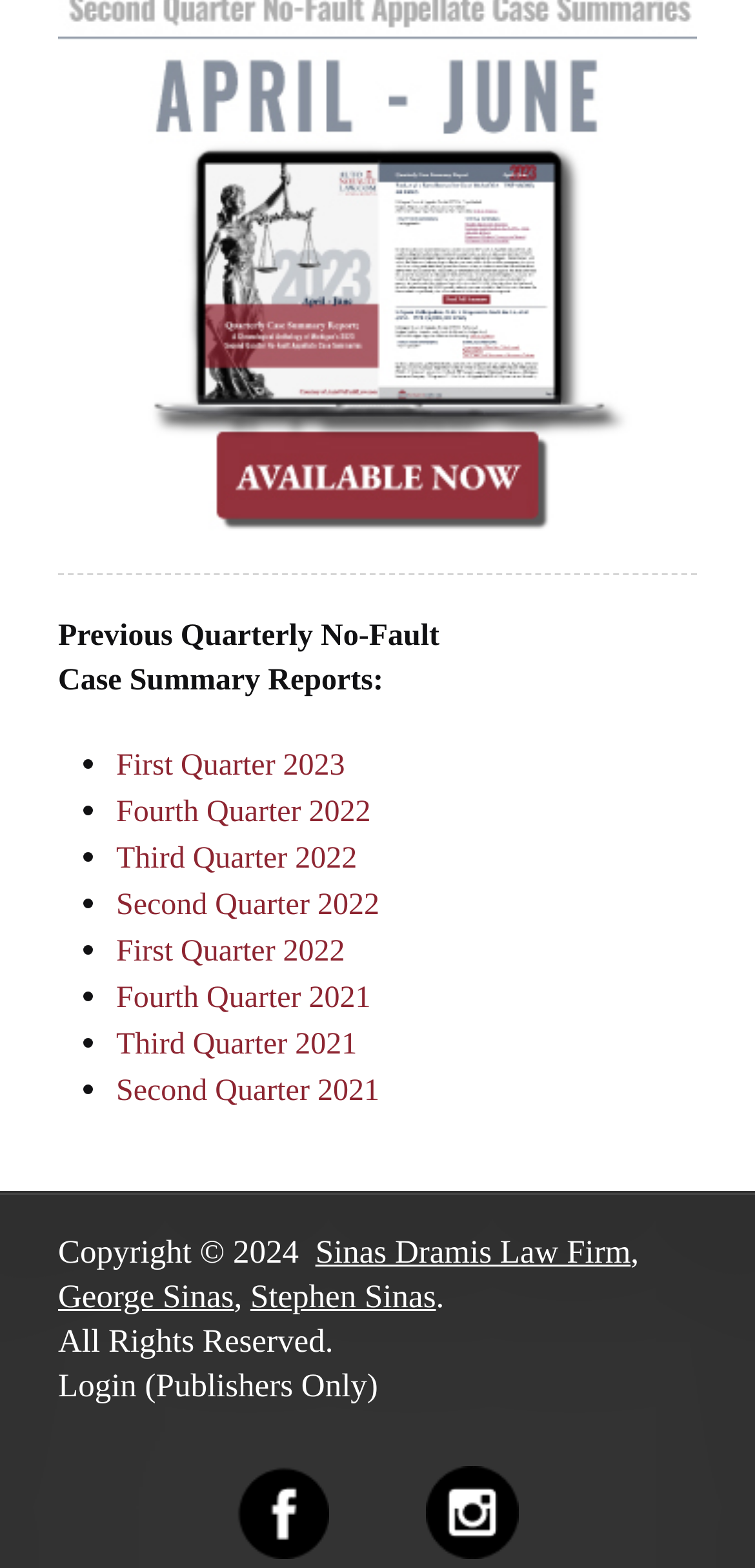What is the login option for?
Carefully analyze the image and provide a detailed answer to the question.

The login option is located at the bottom of the webpage and is labeled as 'Login (Publishers Only)'. This suggests that the login option is only for publishers.